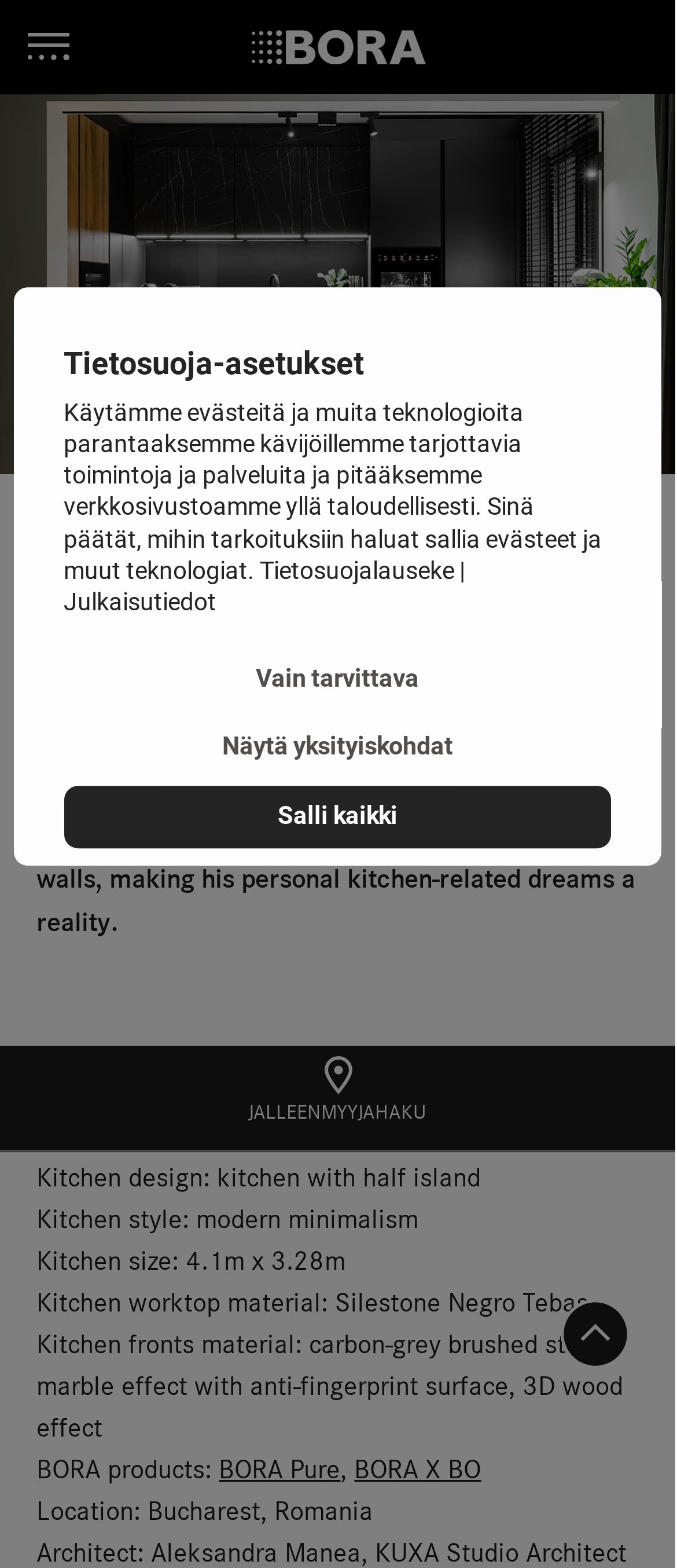Locate the bounding box coordinates of the element's region that should be clicked to carry out the following instruction: "Read more about the kitchen characteristics". The coordinates need to be four float numbers between 0 and 1, i.e., [left, top, right, bottom].

[0.054, 0.688, 0.943, 0.715]